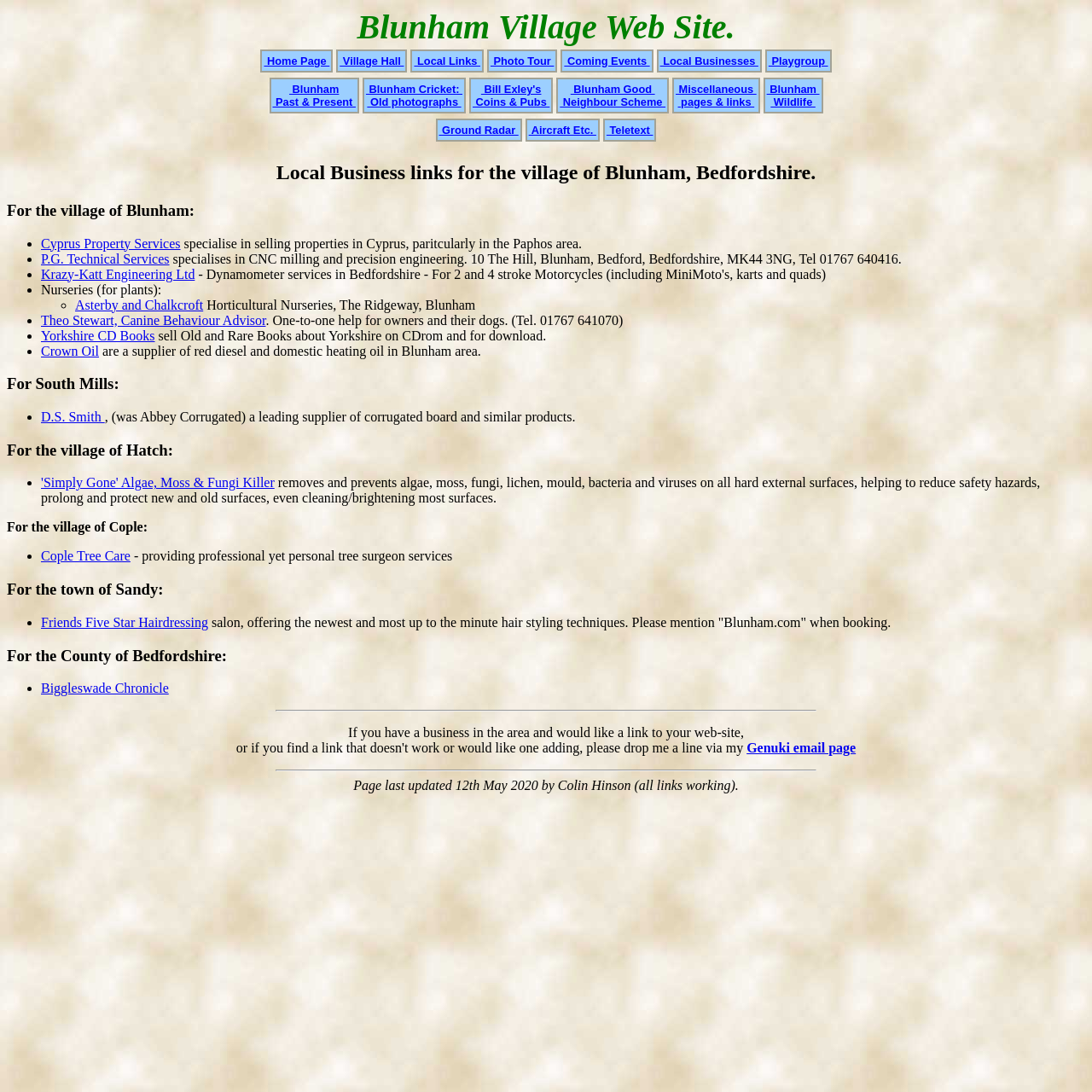What is the name of the company that sells Old and Rare Books about Yorkshire on CDrom and for download?
Based on the screenshot, answer the question with a single word or phrase.

Yorkshire CD Books